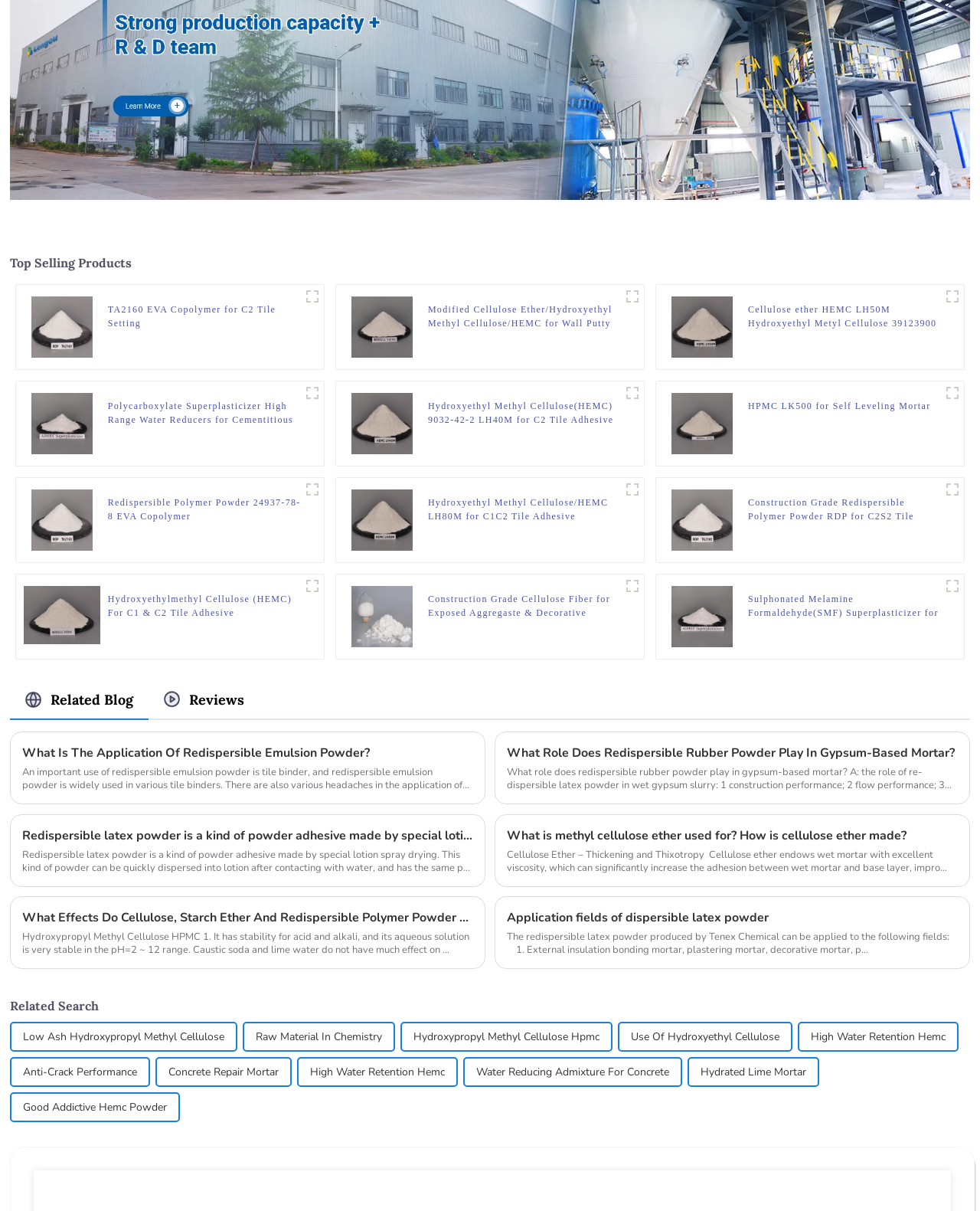Locate the bounding box coordinates of the element that should be clicked to execute the following instruction: "Read the article 'Do Narcissists Know That They are Gaslighting? (& How to Deal with it?)'".

None